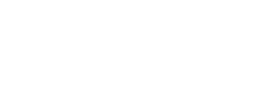What is the target audience of the image?
Based on the image, answer the question with a single word or brief phrase.

Potential customers